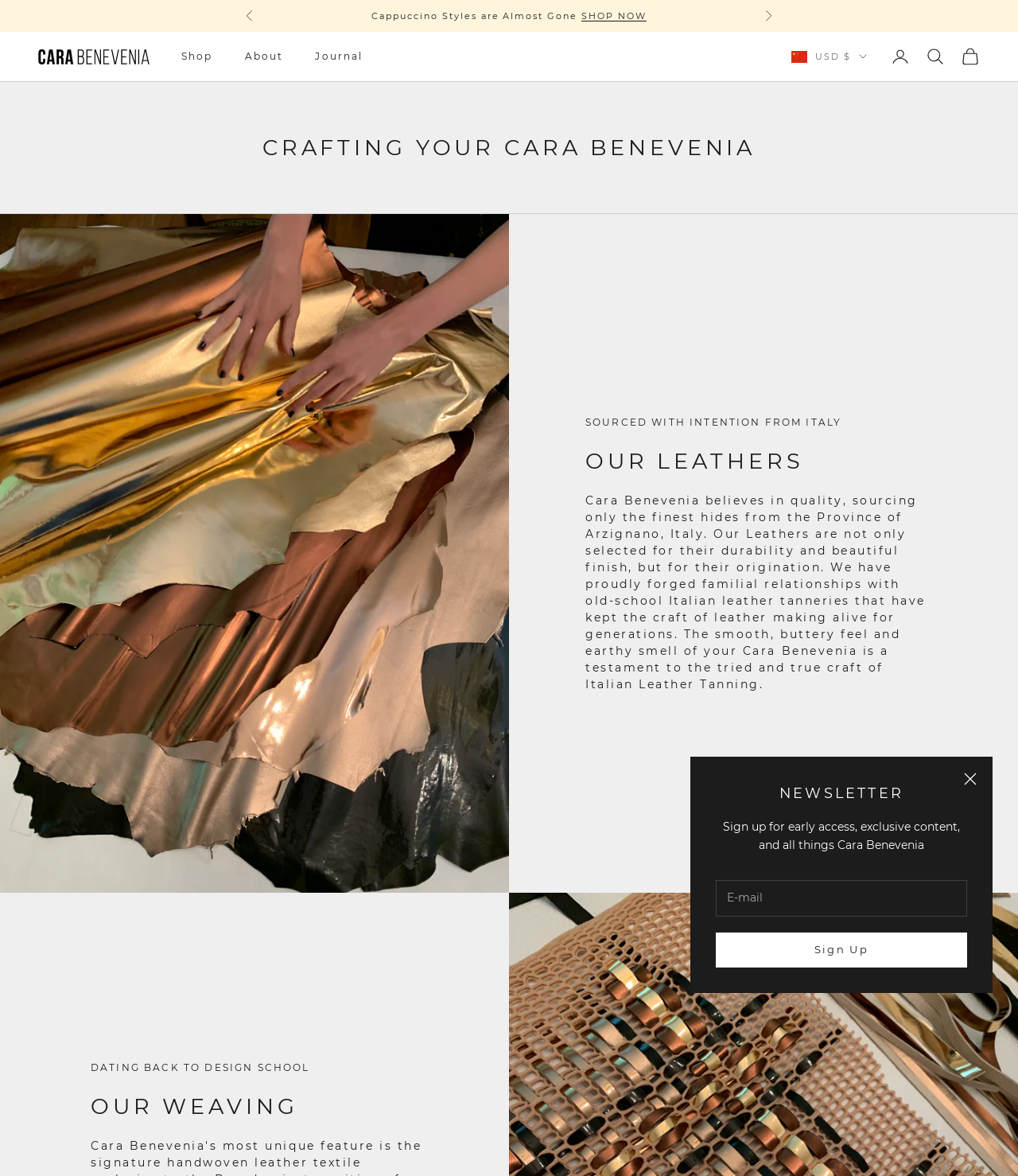Please provide the bounding box coordinates for the element that needs to be clicked to perform the following instruction: "Open navigation menu Shop". The coordinates should be given as four float numbers between 0 and 1, i.e., [left, top, right, bottom].

[0.178, 0.041, 0.209, 0.055]